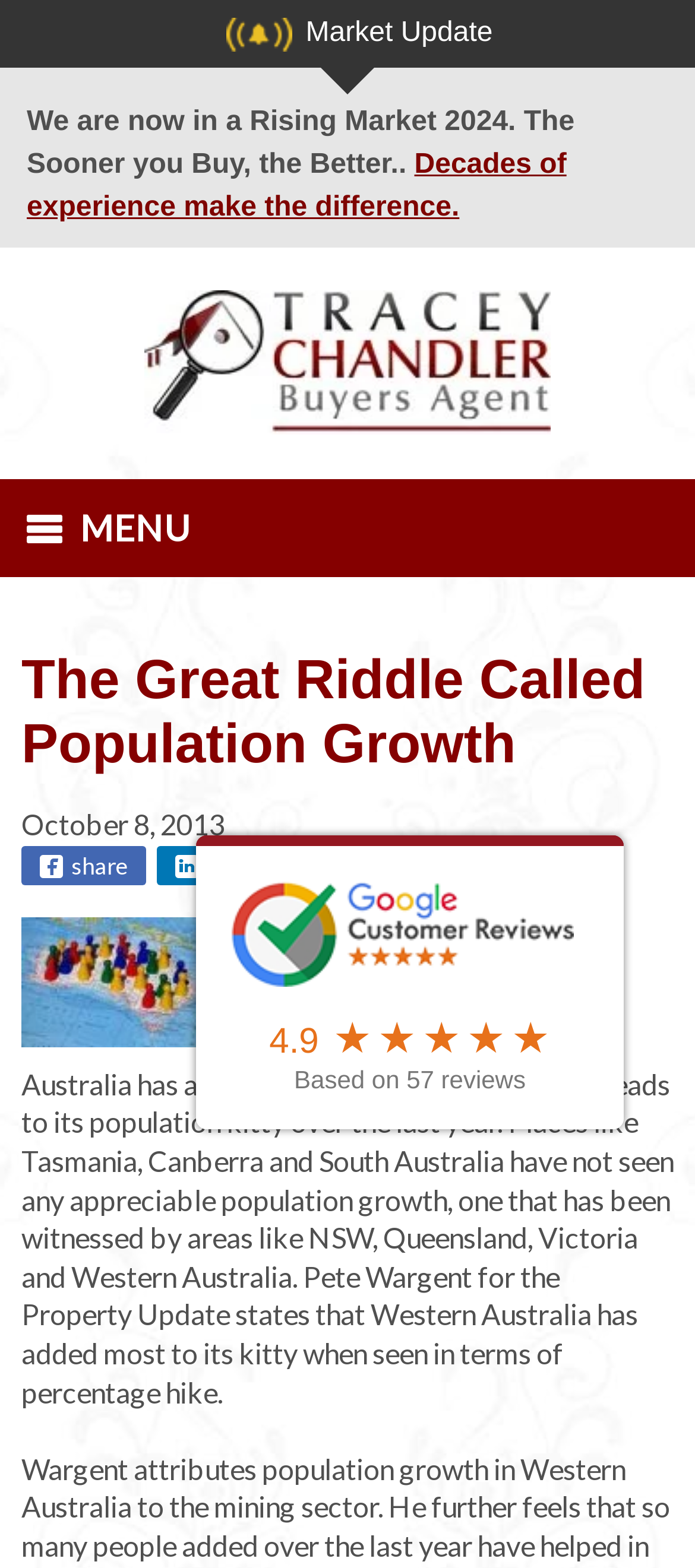What is the topic of the article?
Your answer should be a single word or phrase derived from the screenshot.

Population growth and housing market